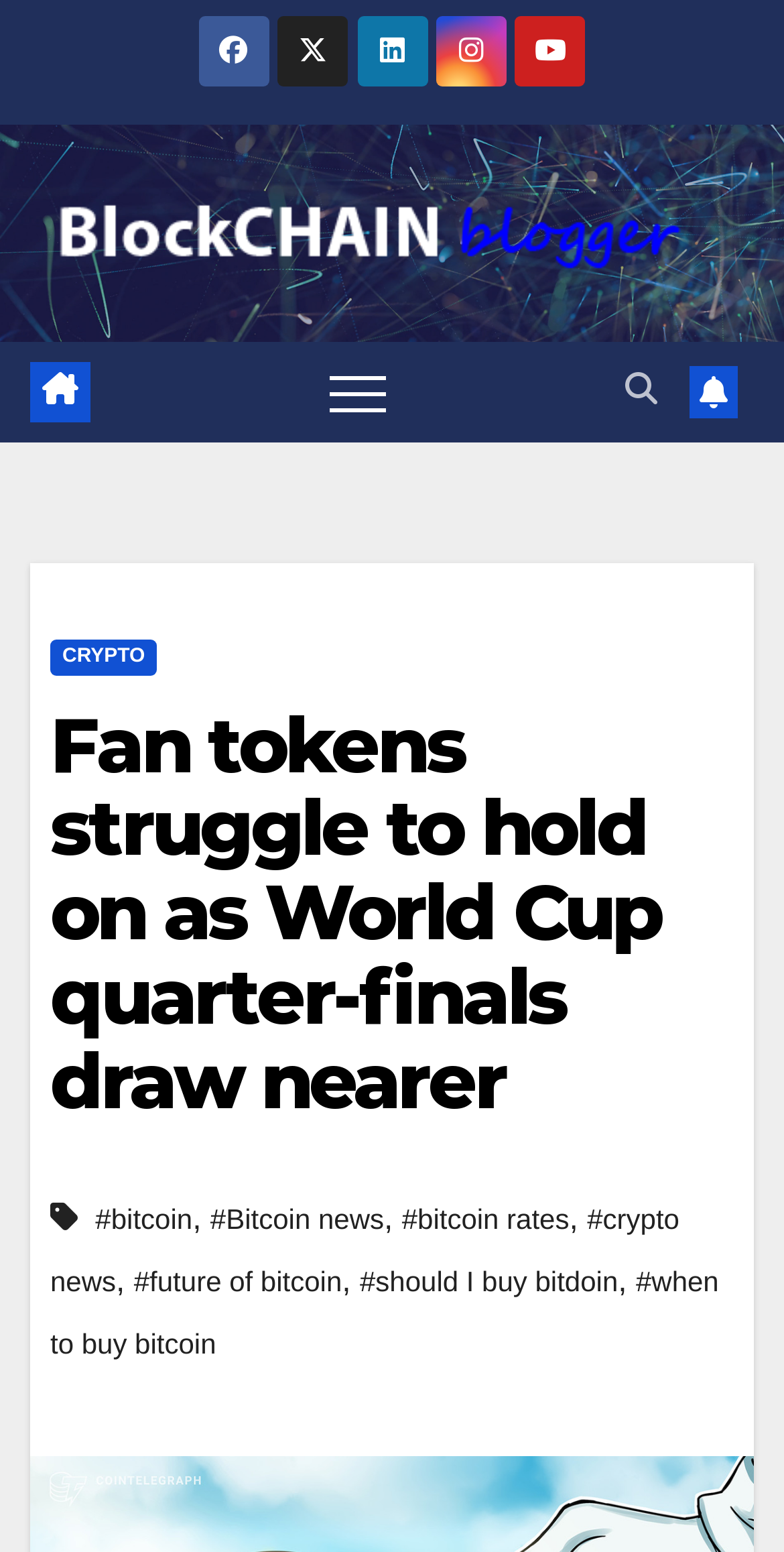Please identify the bounding box coordinates of the clickable area that will fulfill the following instruction: "Click on the toggle navigation button". The coordinates should be in the format of four float numbers between 0 and 1, i.e., [left, top, right, bottom].

[0.387, 0.23, 0.526, 0.274]